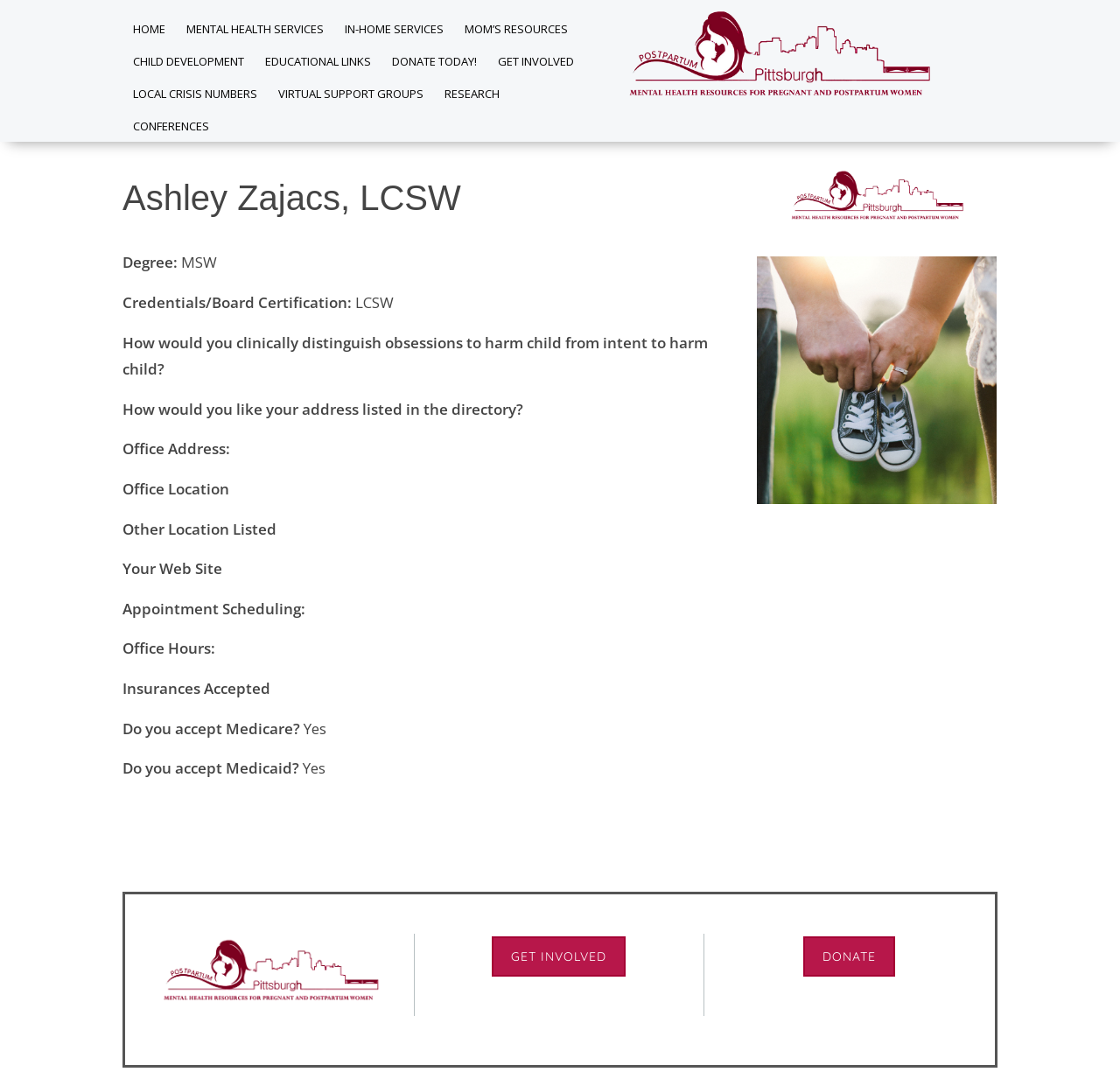What is the profession of Ashley Zajacs?
Refer to the image and answer the question using a single word or phrase.

LCSW